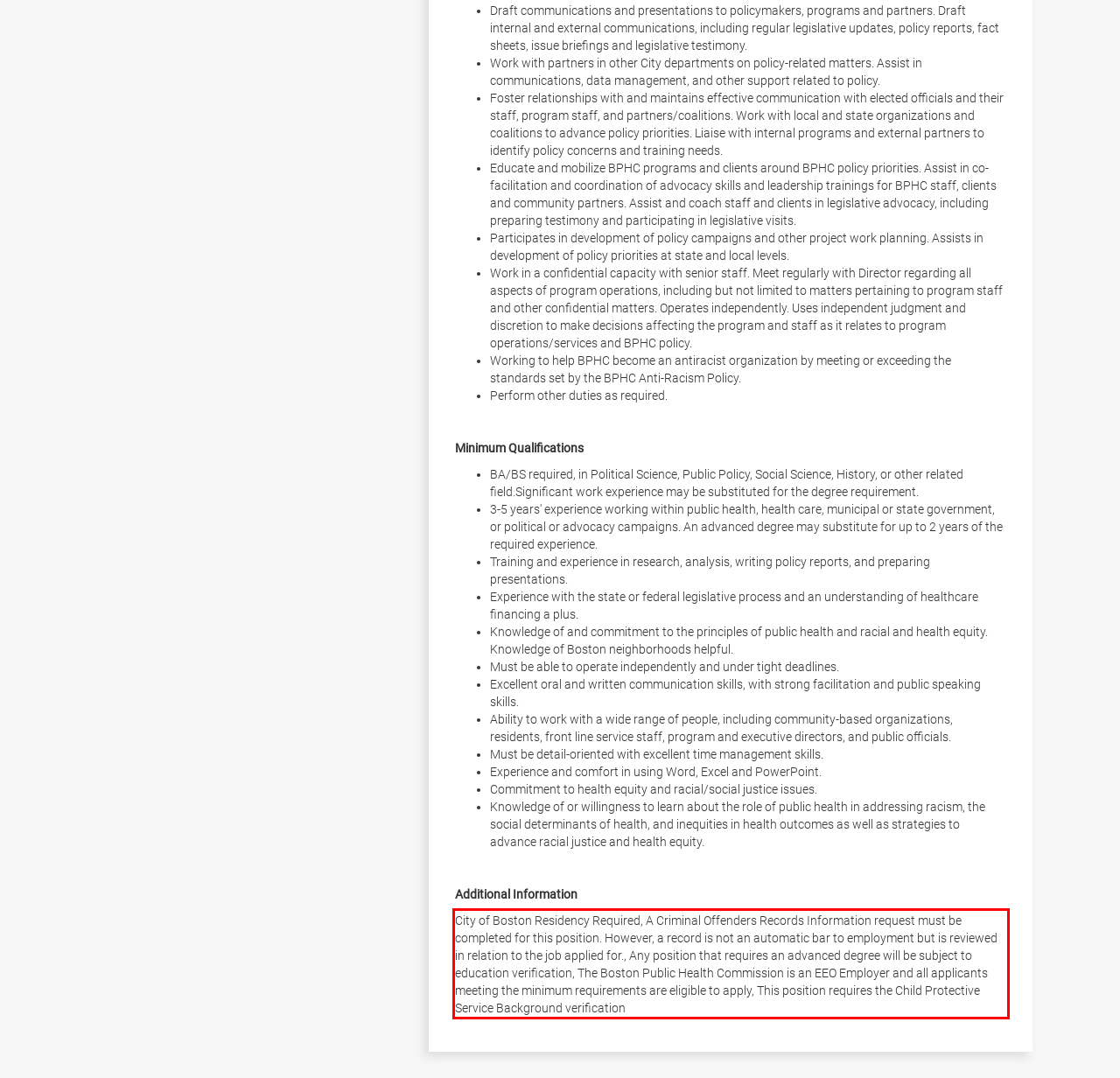Please examine the webpage screenshot and extract the text within the red bounding box using OCR.

City of Boston Residency Required, A Criminal Offenders Records Information request must be completed for this position. However, a record is not an automatic bar to employment but is reviewed in relation to the job applied for., Any position that requires an advanced degree will be subject to education verification, The Boston Public Health Commission is an EEO Employer and all applicants meeting the minimum requirements are eligible to apply, This position requires the Child Protective Service Background verification